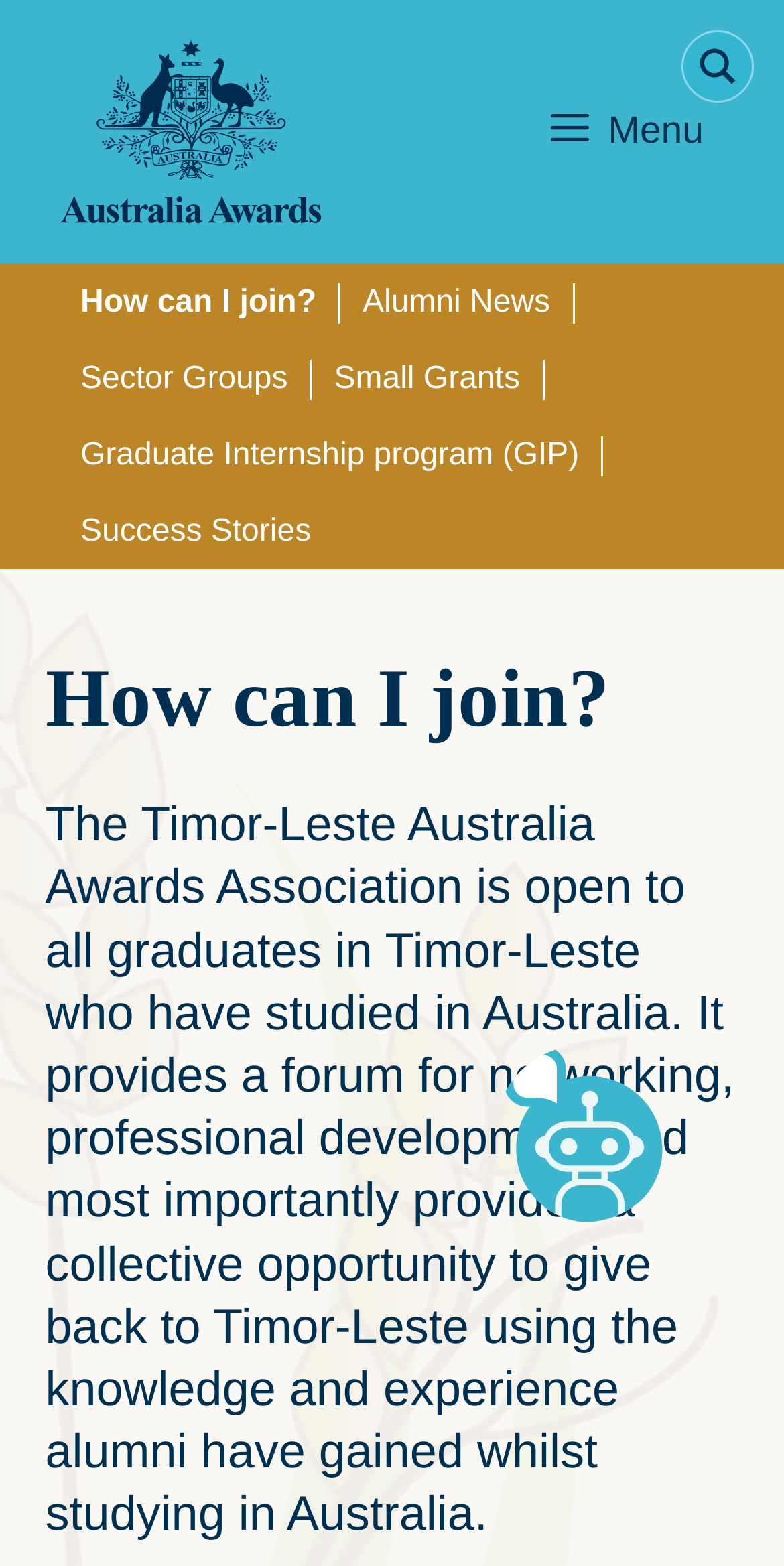Find the bounding box coordinates for the area that must be clicked to perform this action: "Open the chatbot".

[0.615, 0.66, 0.872, 0.788]